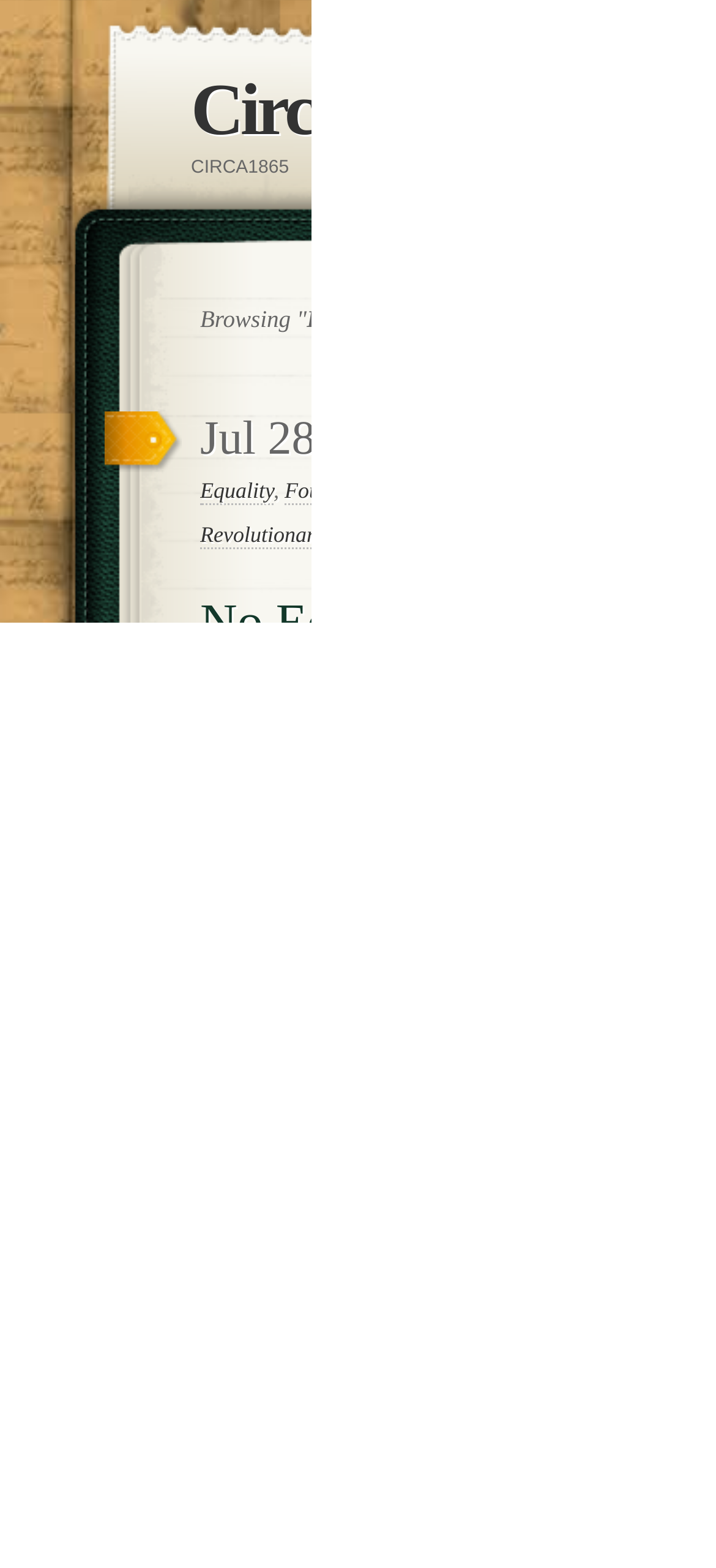Using the provided description: "Fourteenth Amendment", find the bounding box coordinates of the corresponding UI element. The output should be four float numbers between 0 and 1, in the format [left, top, right, bottom].

[0.397, 0.305, 0.687, 0.322]